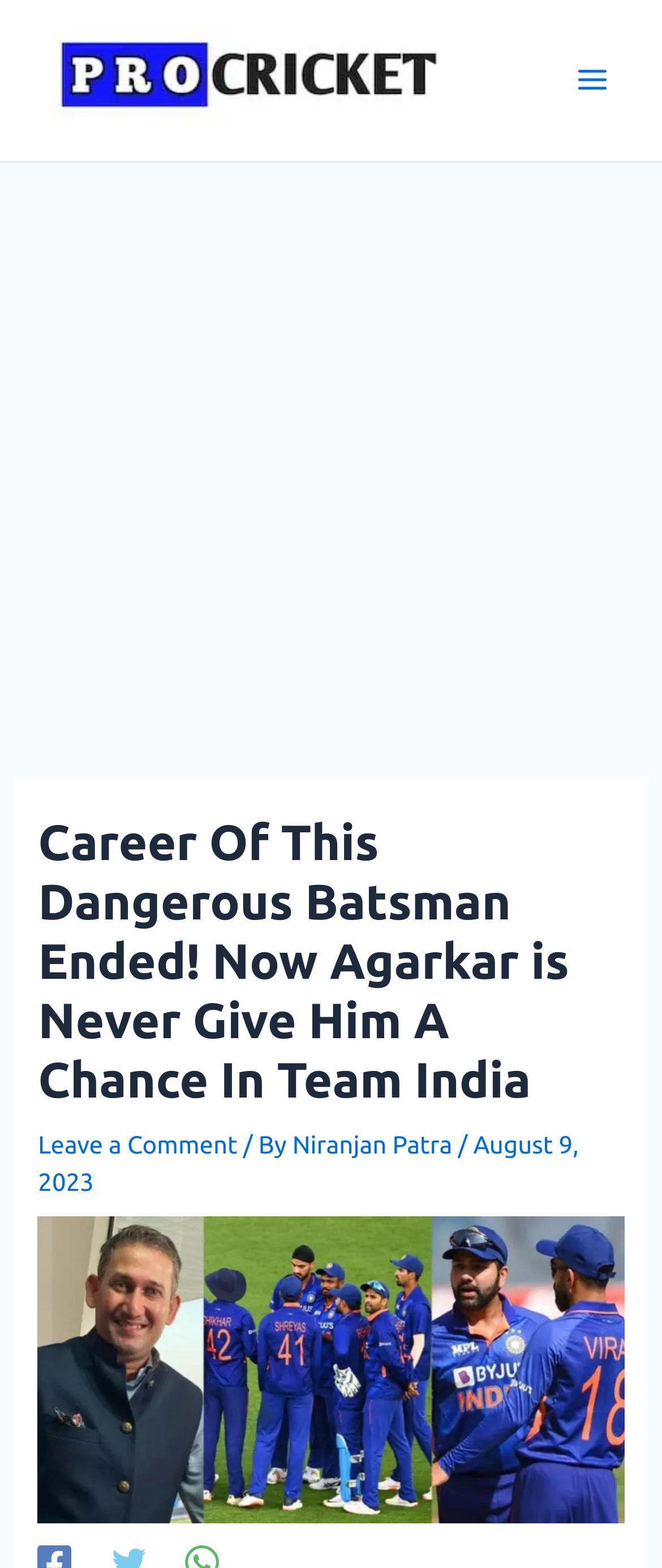Detail the various sections and features of the webpage.

The webpage appears to be a sports news article, specifically about cricket. At the top left corner, there is a logo of "Pro Cricket" with a link to it. Next to the logo, there is a button labeled "Main Menu" with an image beside it. 

Below the top section, there is a large advertisement iframe that spans the entire width of the page. Within the iframe, there is a heading that reads "The Career Of This Dangerous Batsman Ended! Now Agarkar is Never Give Him A Chance In Team India". 

Underneath the heading, there is a section with a link to "Leave a Comment", followed by the text "/ By" and a link to the author's name, "Niranjan Patra". To the right of this section, there is a date "August 9, 2023". 

Below this section, there is a large image related to "Team India", which takes up most of the remaining space on the page.